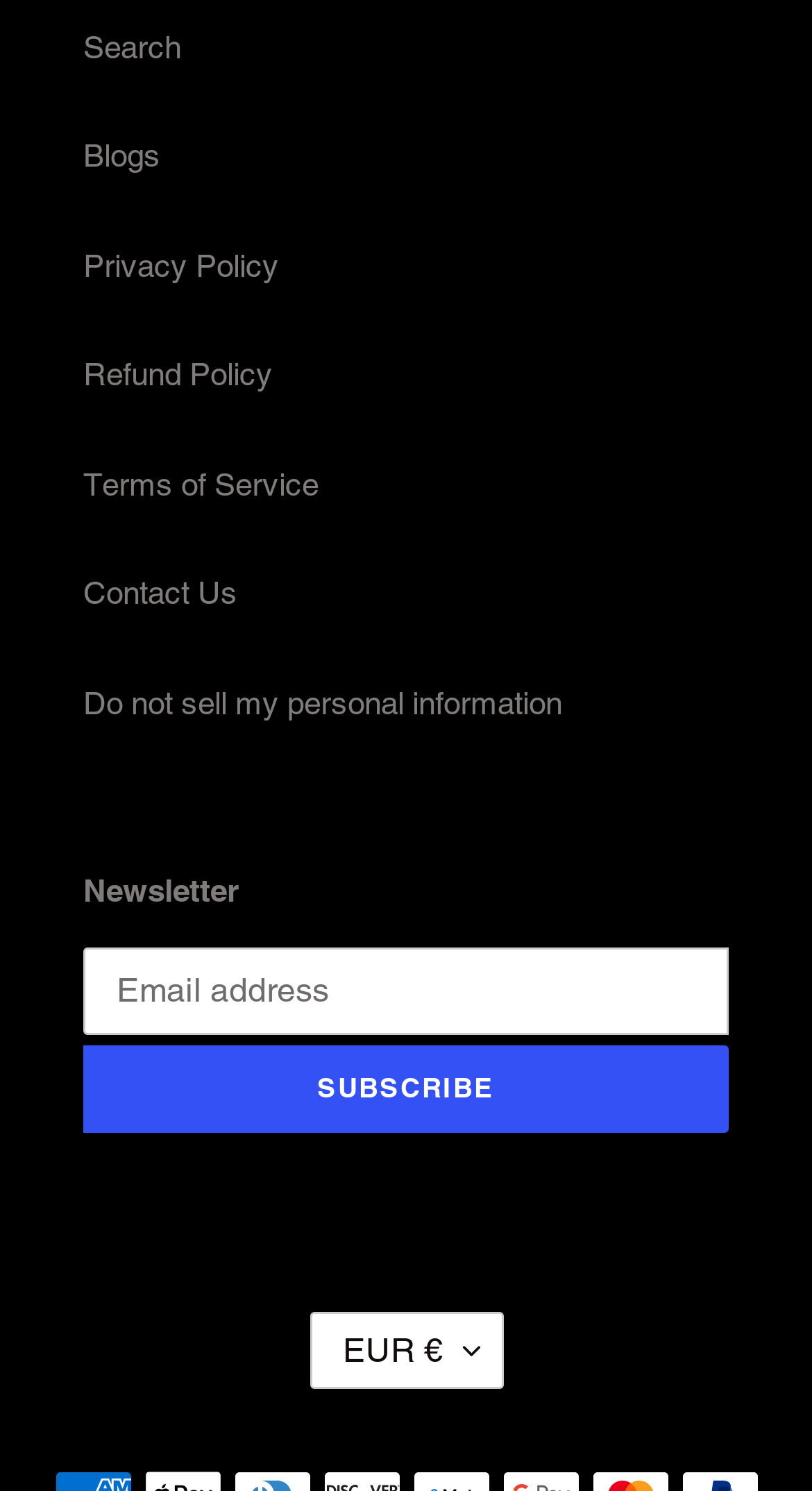Determine the bounding box coordinates of the clickable element to complete this instruction: "Select EUR as currency". Provide the coordinates in the format of four float numbers between 0 and 1, [left, top, right, bottom].

[0.381, 0.879, 0.619, 0.931]